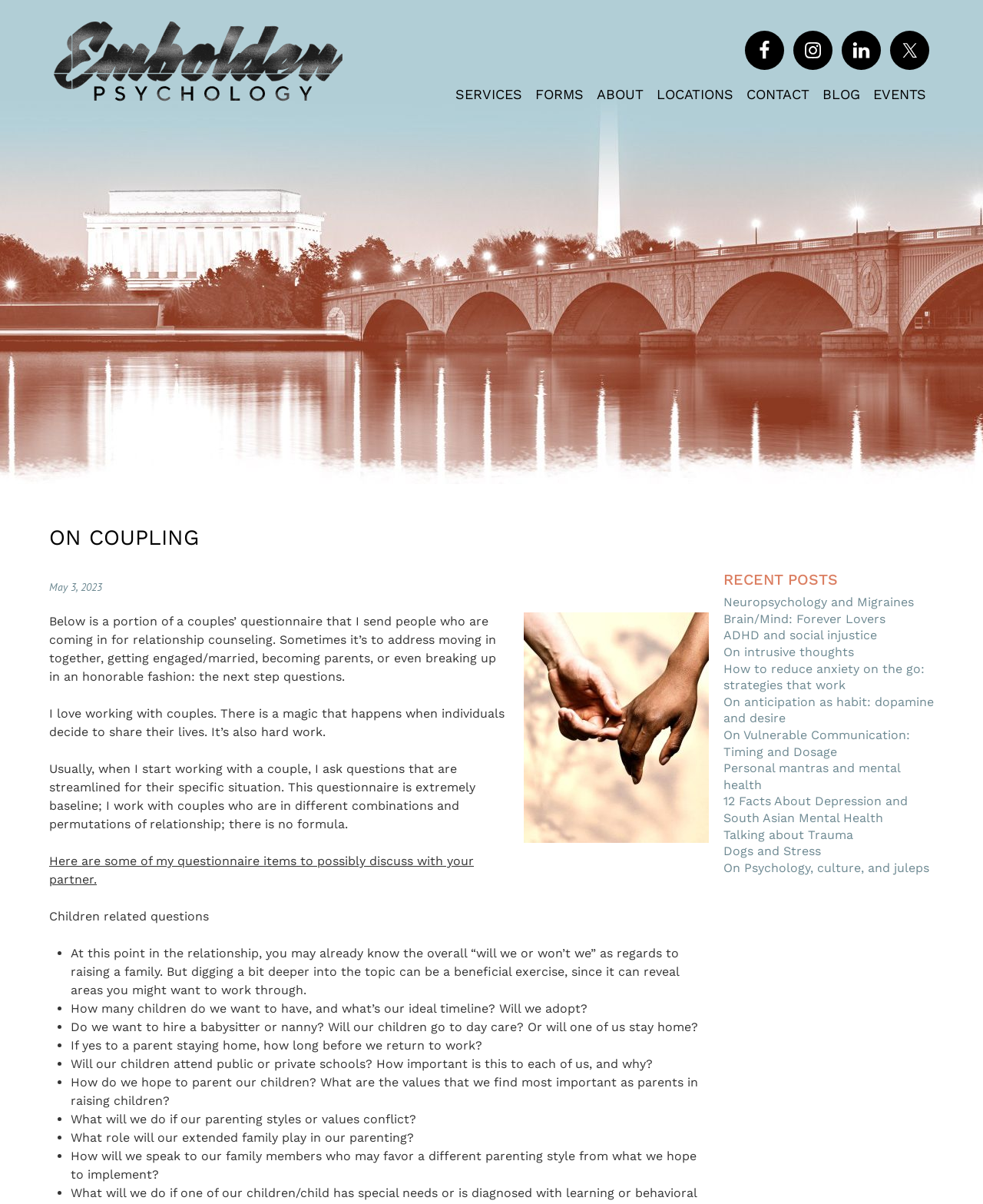Can you specify the bounding box coordinates for the region that should be clicked to fulfill this instruction: "Check the BLOG page".

[0.831, 0.07, 0.875, 0.087]